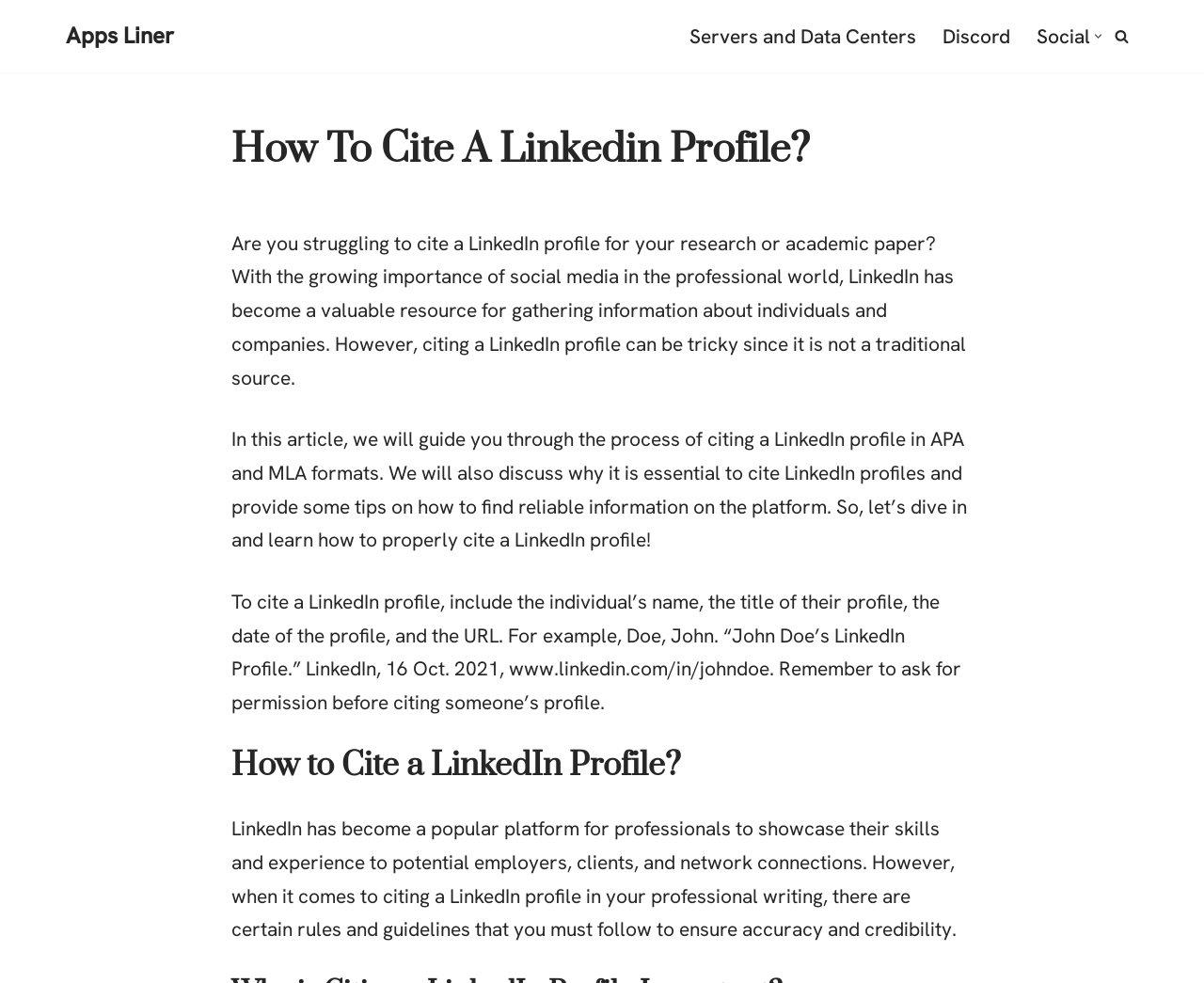Describe every aspect of the webpage comprehensively.

The webpage is about citing a LinkedIn profile for research or academic papers. At the top left, there is a "Skip to content" link. Next to it, on the top left, is a link to "Apps Liner". On the top right, there is a navigation menu labeled "Primary Menu" with four links: "Servers and Data Centers", "Discord", "Social", and a button to open a submenu. To the right of the navigation menu, there is a "Search" link with a small image.

Below the top navigation, there is a large heading that reads "How To Cite A Linkedin Profile?". Underneath, there is a paragraph of text that explains the importance of citing LinkedIn profiles in research and academic papers. The text also mentions that the article will guide the reader through the process of citing a LinkedIn profile in APA and MLA formats.

Following this introduction, there are three paragraphs of text that provide more information on how to cite a LinkedIn profile. The first paragraph explains the necessary information to include when citing a LinkedIn profile, such as the individual's name, title of their profile, date of the profile, and URL. The second paragraph discusses the importance of citing LinkedIn profiles accurately and credibly. The third paragraph provides an example of how to cite a LinkedIn profile, including the format and necessary information.

Throughout the webpage, there are no images other than the small image next to the "Search" link. The layout is organized, with clear headings and concise text that guides the reader through the process of citing a LinkedIn profile.